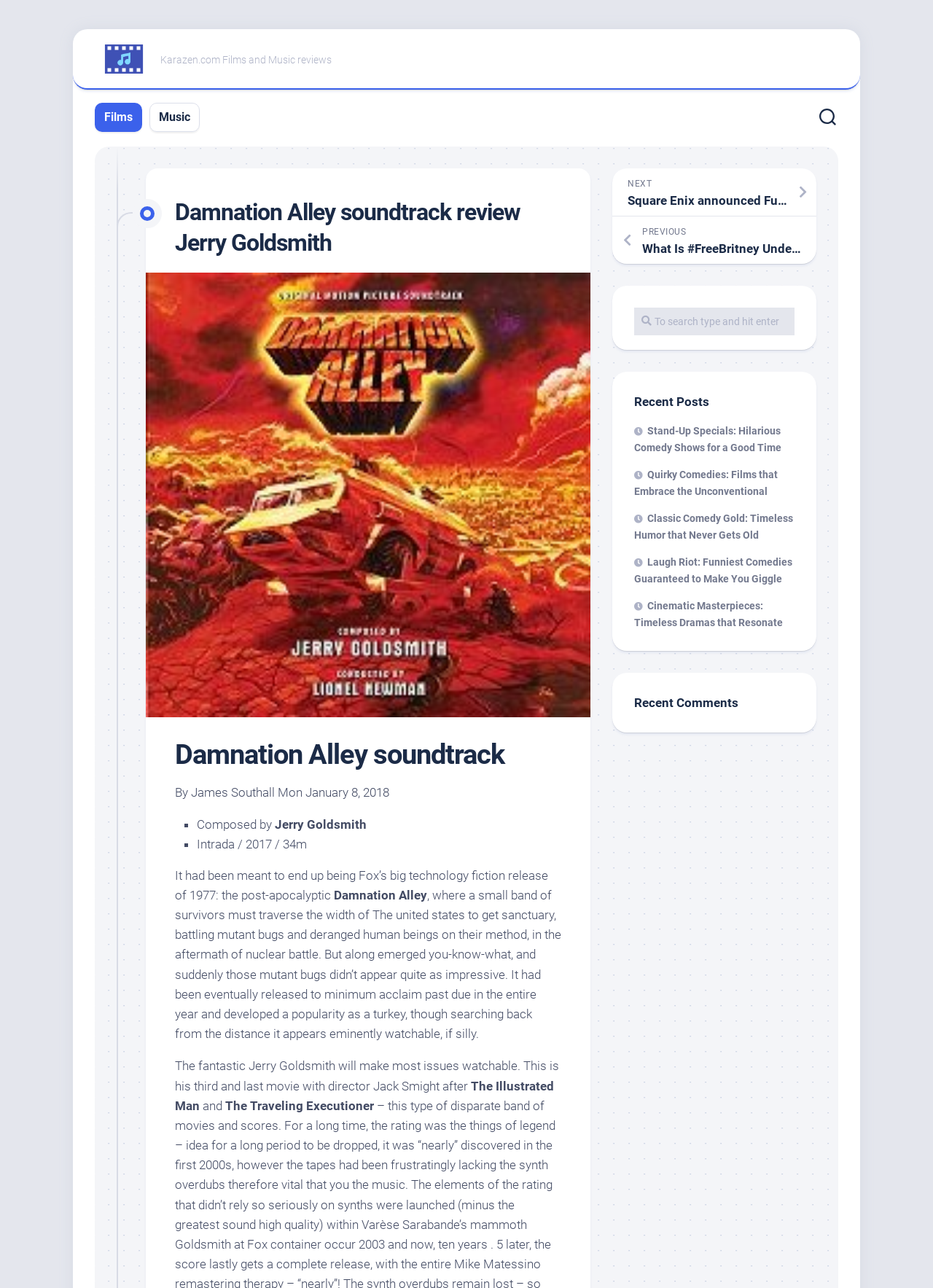Identify the bounding box coordinates of the region I need to click to complete this instruction: "Type in the search box".

[0.68, 0.239, 0.852, 0.26]